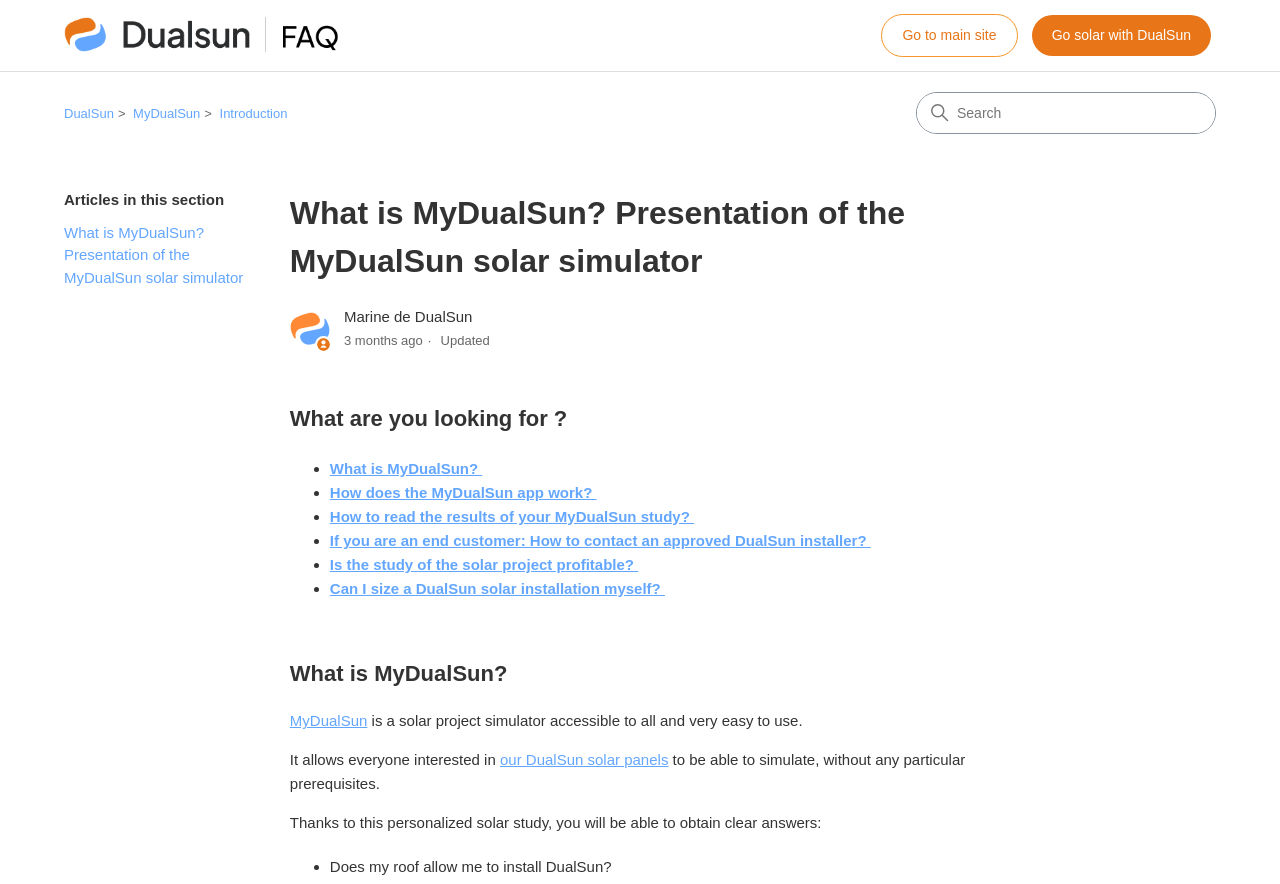Identify the bounding box coordinates for the UI element that matches this description: "DualSun".

[0.05, 0.12, 0.089, 0.137]